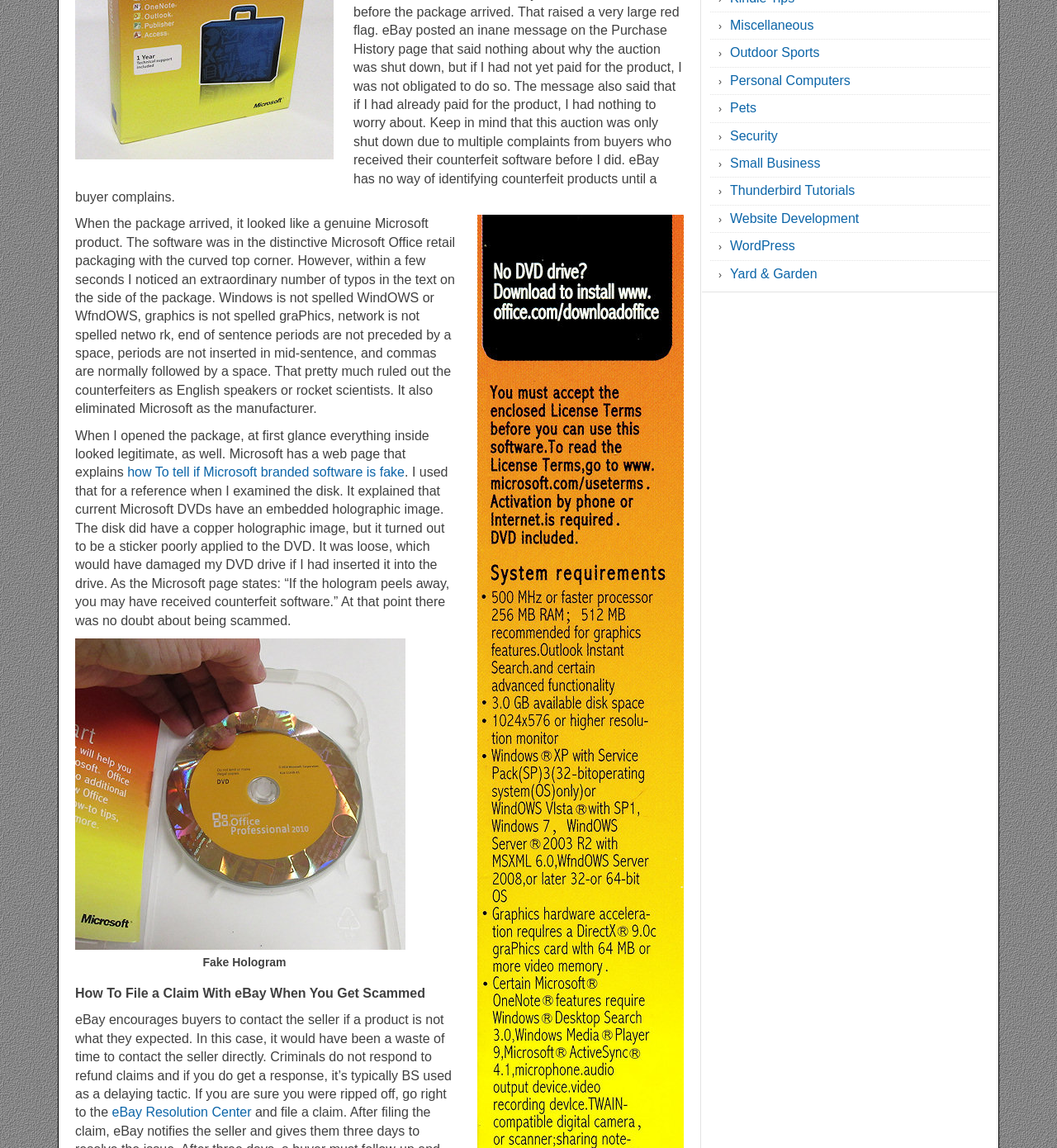Identify the coordinates of the bounding box for the element described below: "eBay Resolution Center". Return the coordinates as four float numbers between 0 and 1: [left, top, right, bottom].

[0.106, 0.963, 0.238, 0.975]